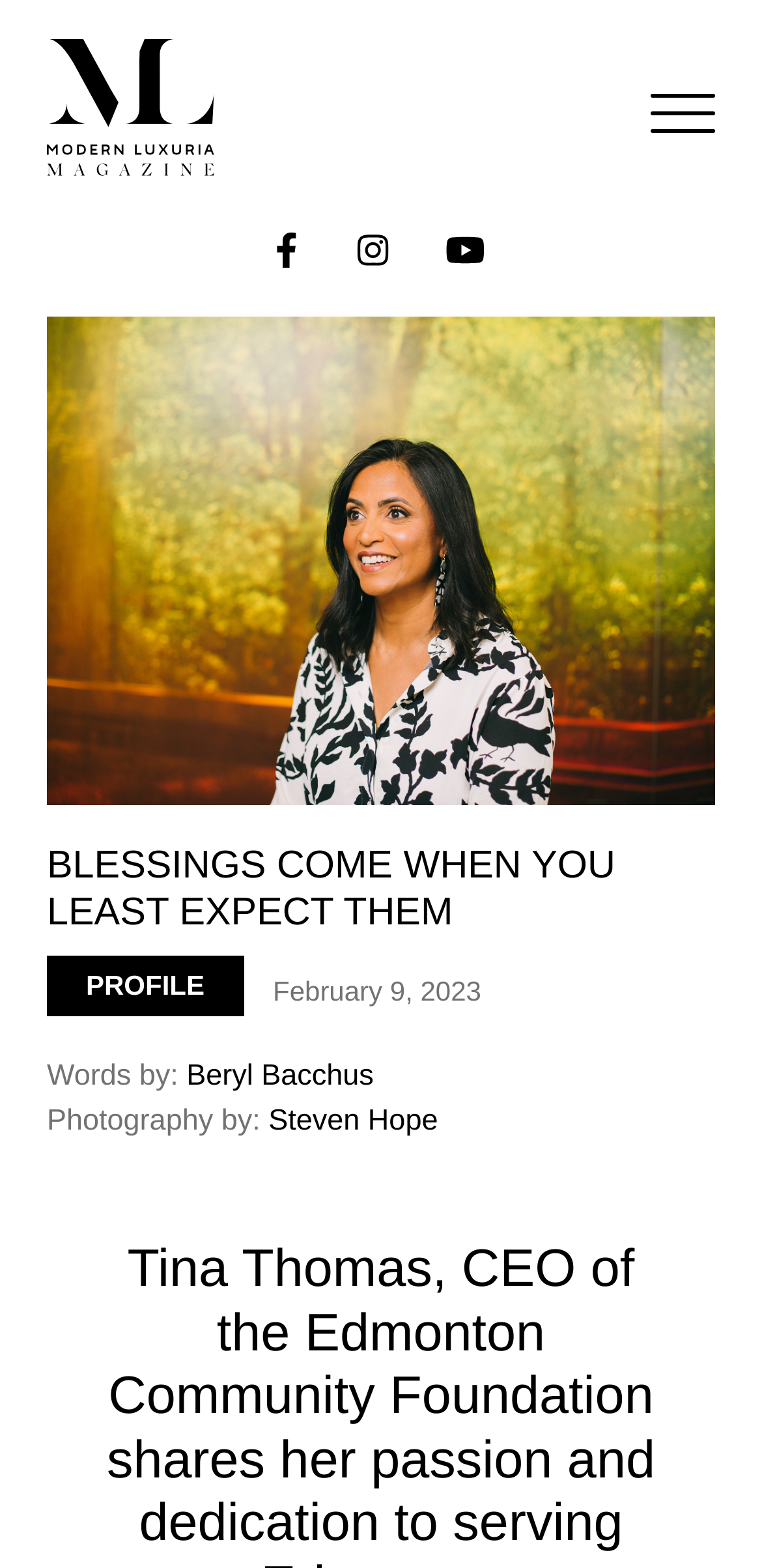Who is the photographer of the article?
Based on the image, respond with a single word or phrase.

Steven Hope